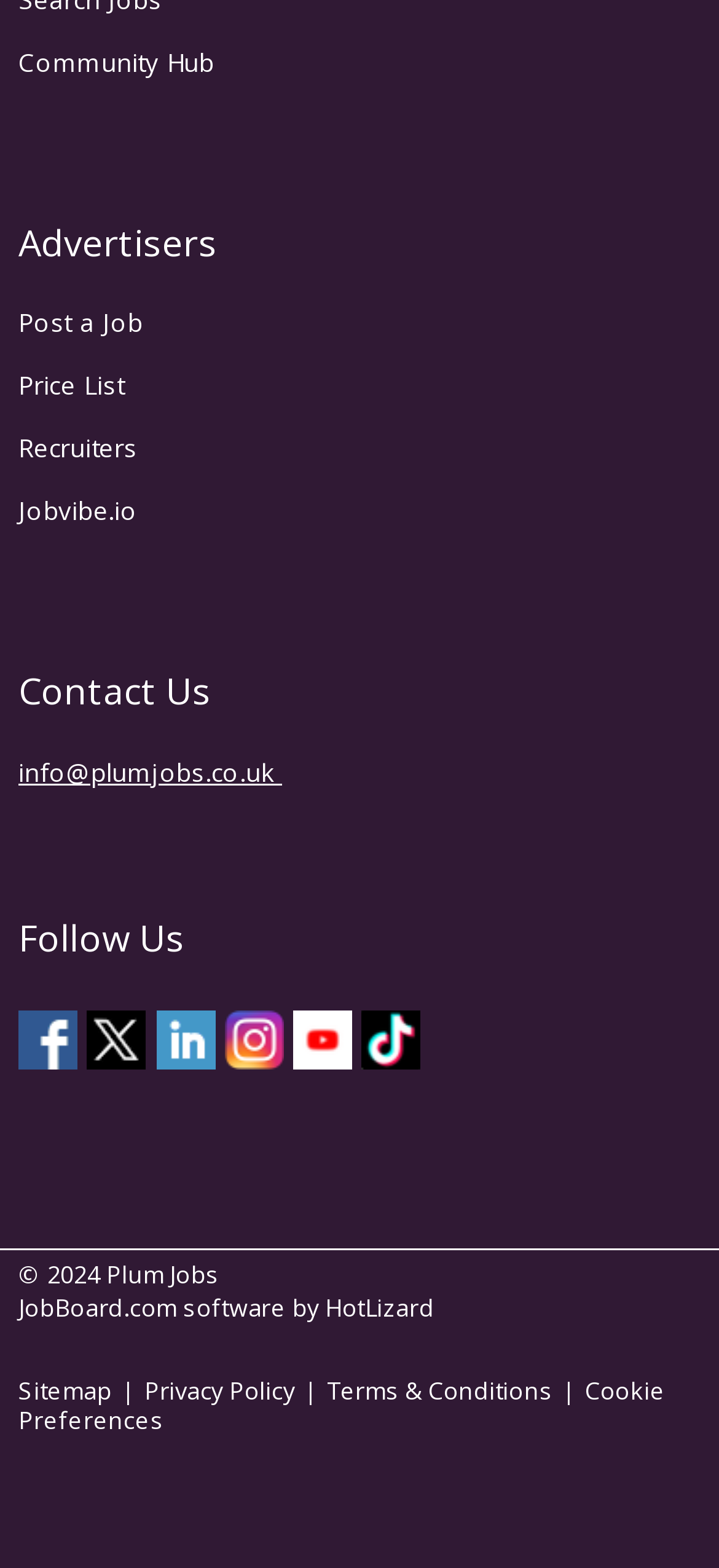Please locate the bounding box coordinates of the element that should be clicked to achieve the given instruction: "View Sitemap".

[0.026, 0.876, 0.156, 0.897]